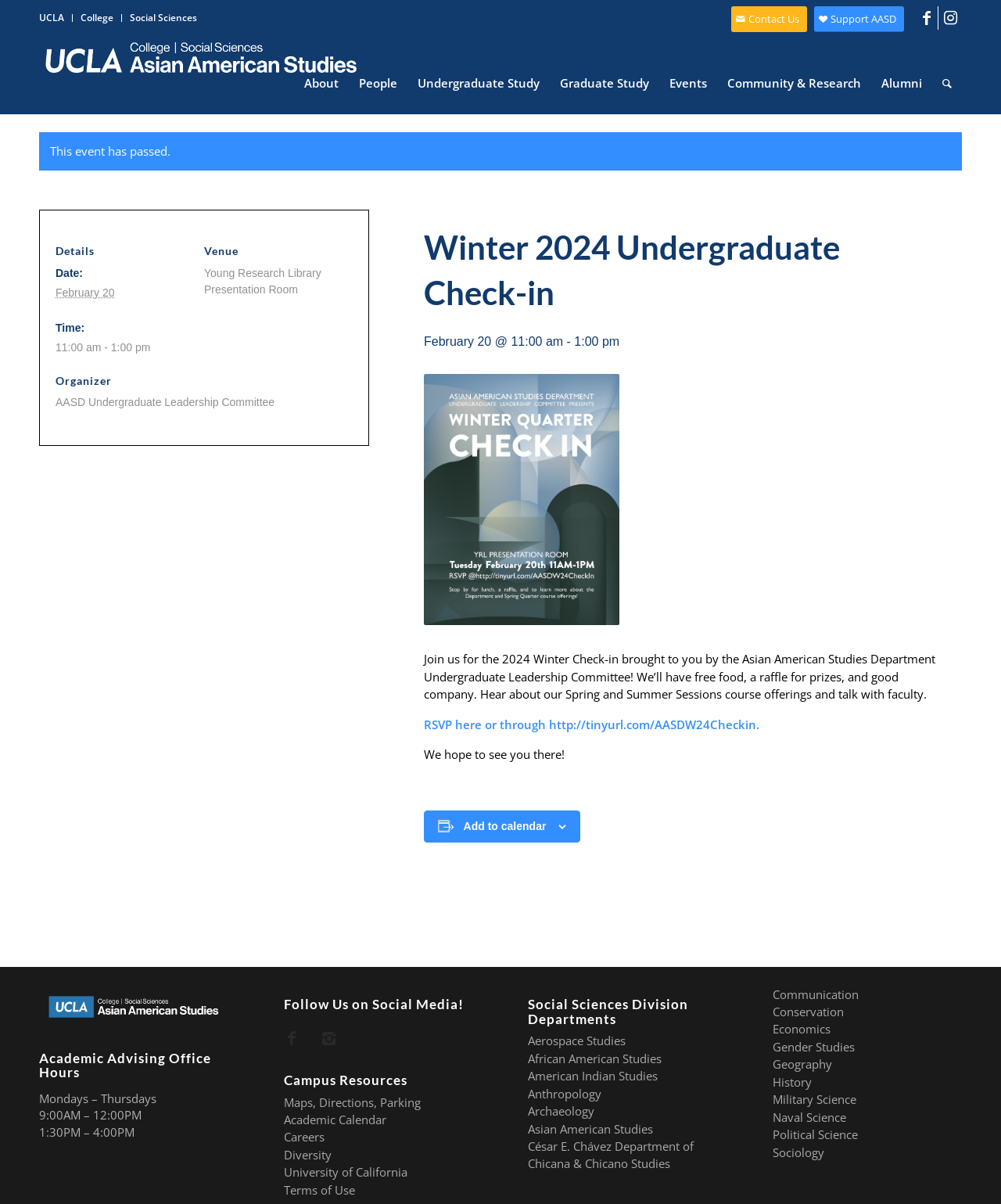Using the given element description, provide the bounding box coordinates (top-left x, top-left y, bottom-right x, bottom-right y) for the corresponding UI element in the screenshot: UCLA College Social Sciences

[0.039, 0.012, 0.197, 0.018]